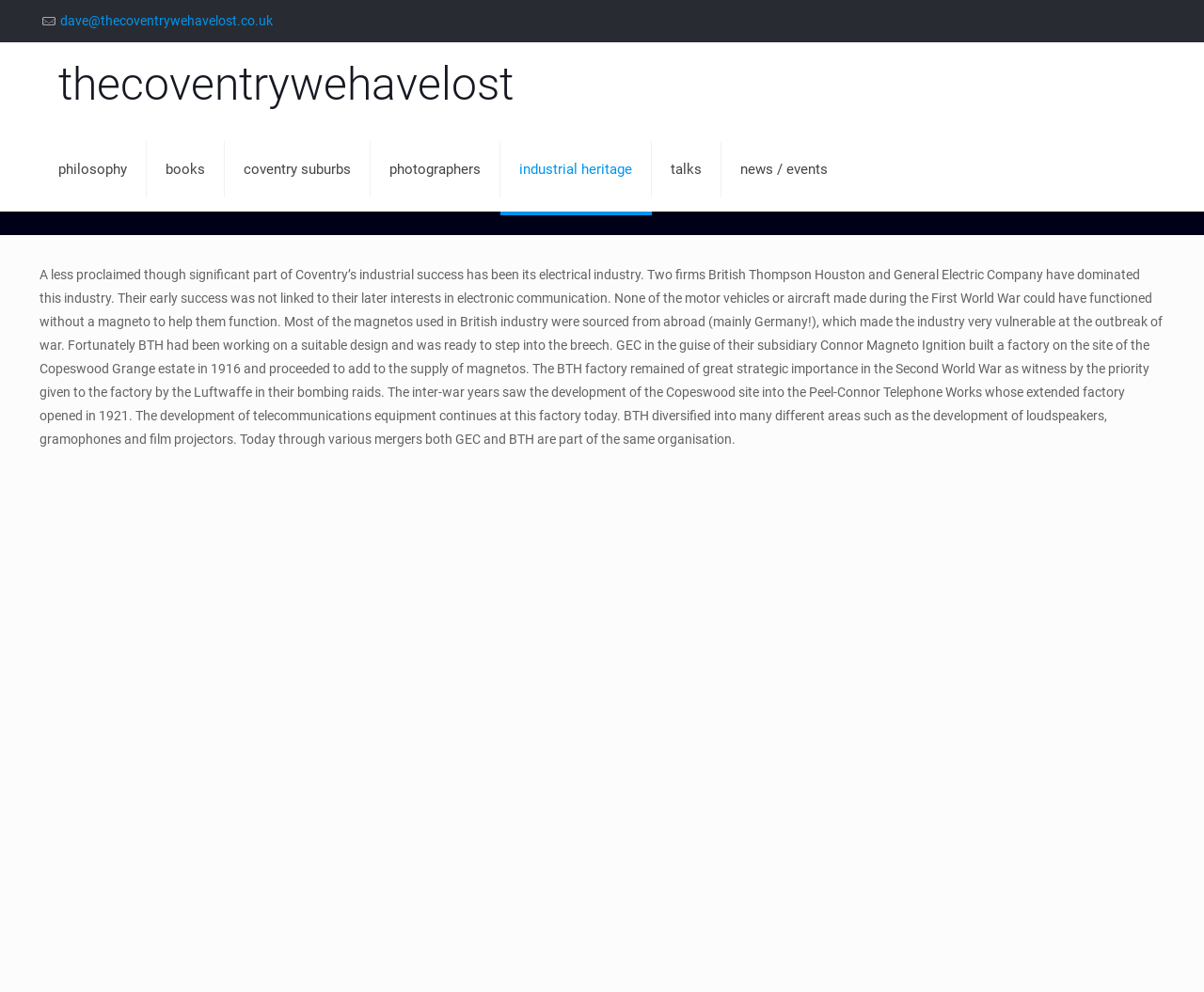What was the significance of BTH's factory in the Second World War?
Answer the question in a detailed and comprehensive manner.

The BTH factory remained of great strategic importance in the Second World War, as evidenced by the priority given to the factory by the Luftwaffe in their bombing raids.